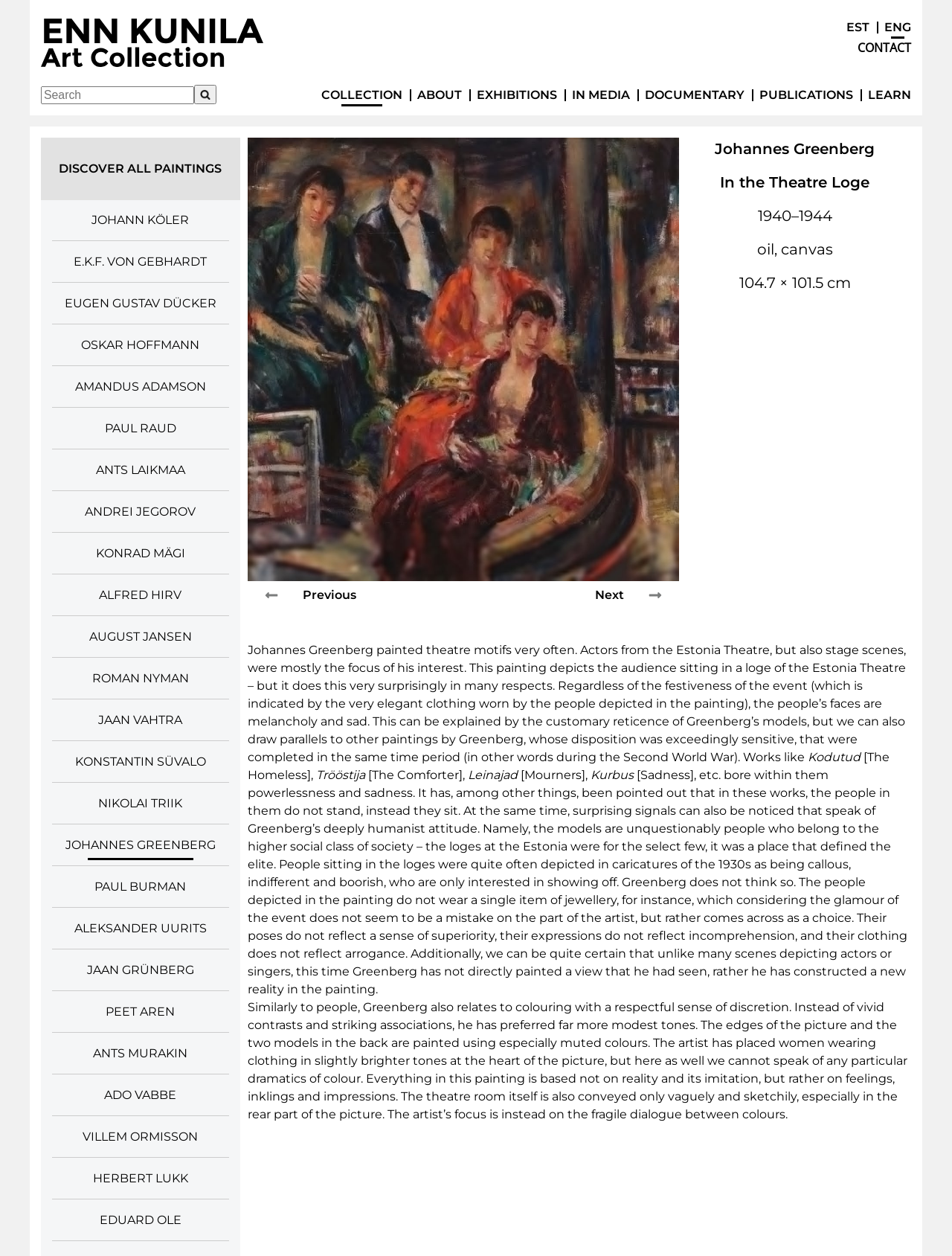Please respond to the question using a single word or phrase:
What is the name of the artist?

Johannes Greenberg